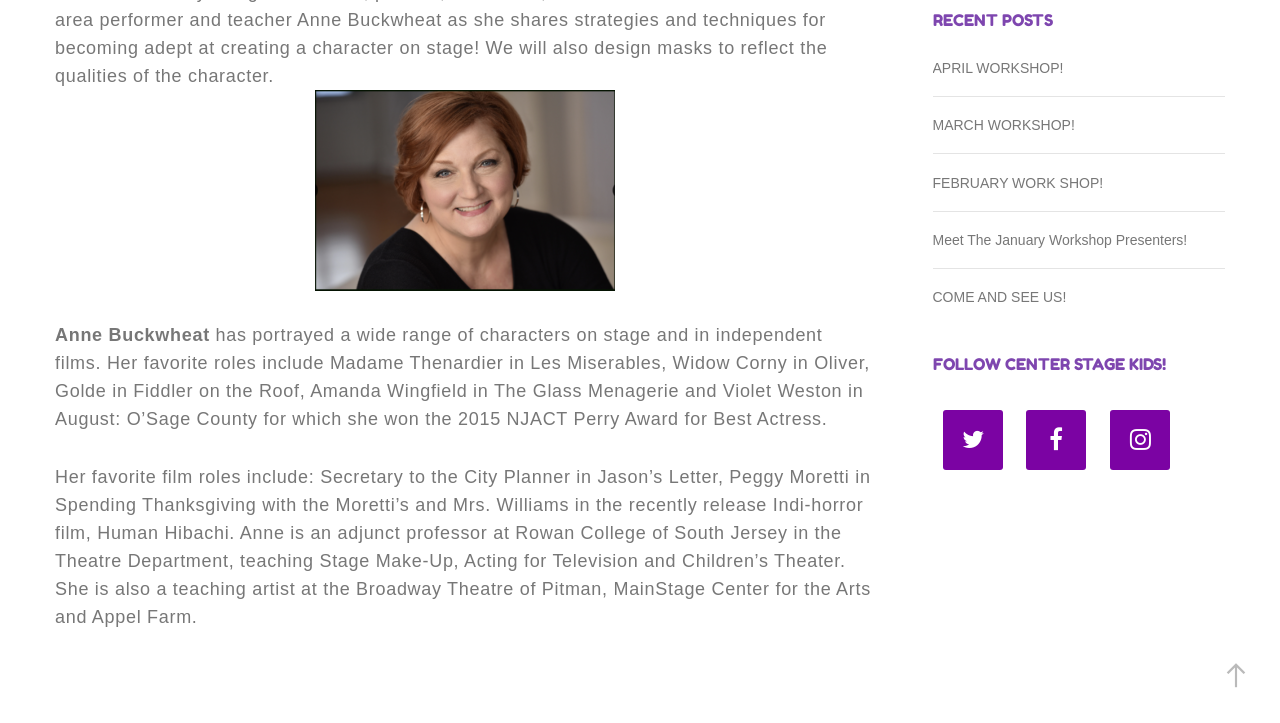Provide the bounding box coordinates for the UI element described in this sentence: "COME AND SEE US!". The coordinates should be four float values between 0 and 1, i.e., [left, top, right, bottom].

[0.729, 0.4, 0.833, 0.422]